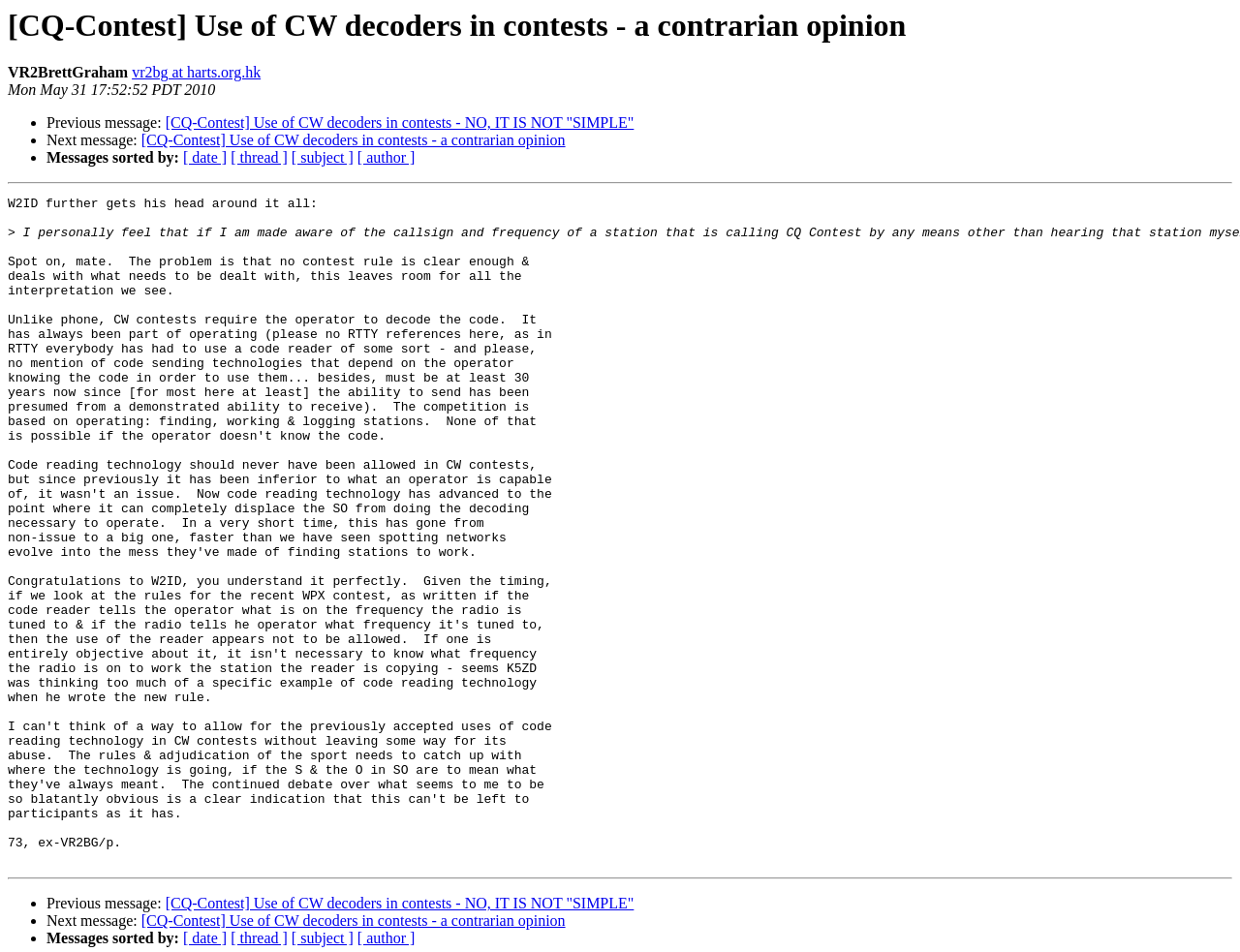Bounding box coordinates are specified in the format (top-left x, top-left y, bottom-right x, bottom-right y). All values are floating point numbers bounded between 0 and 1. Please provide the bounding box coordinate of the region this sentence describes: [ author ]

[0.288, 0.977, 0.335, 0.994]